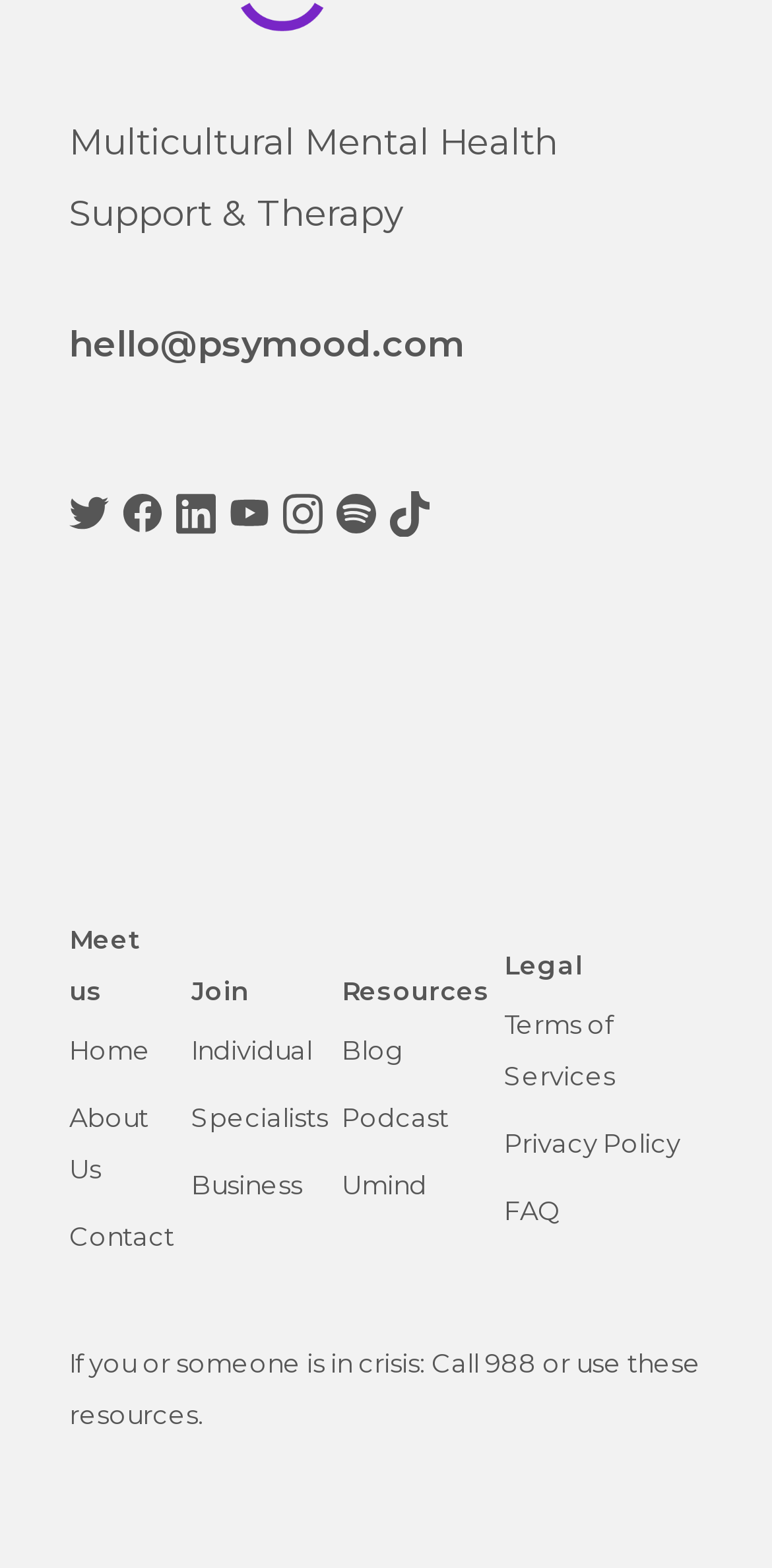Please identify the coordinates of the bounding box that should be clicked to fulfill this instruction: "Click the 'Contact' link".

[0.09, 0.778, 0.226, 0.798]